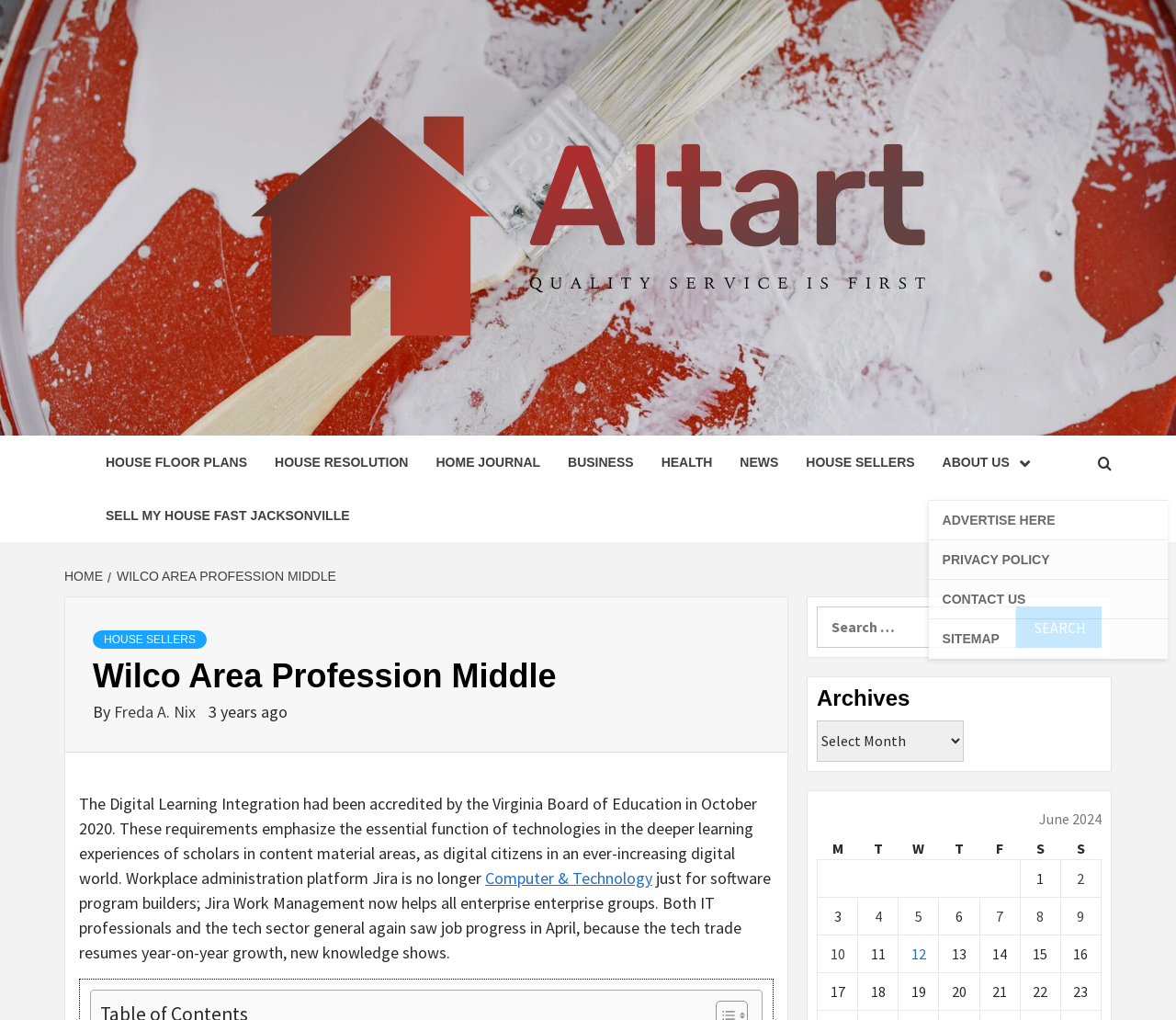How many posts are published on June 2, 2024?
Provide a thorough and detailed answer to the question.

By examining the Archives section of the webpage, a gridcell is found with the text 'Posts published on June 2, 2024', which suggests that there is one post published on that date.